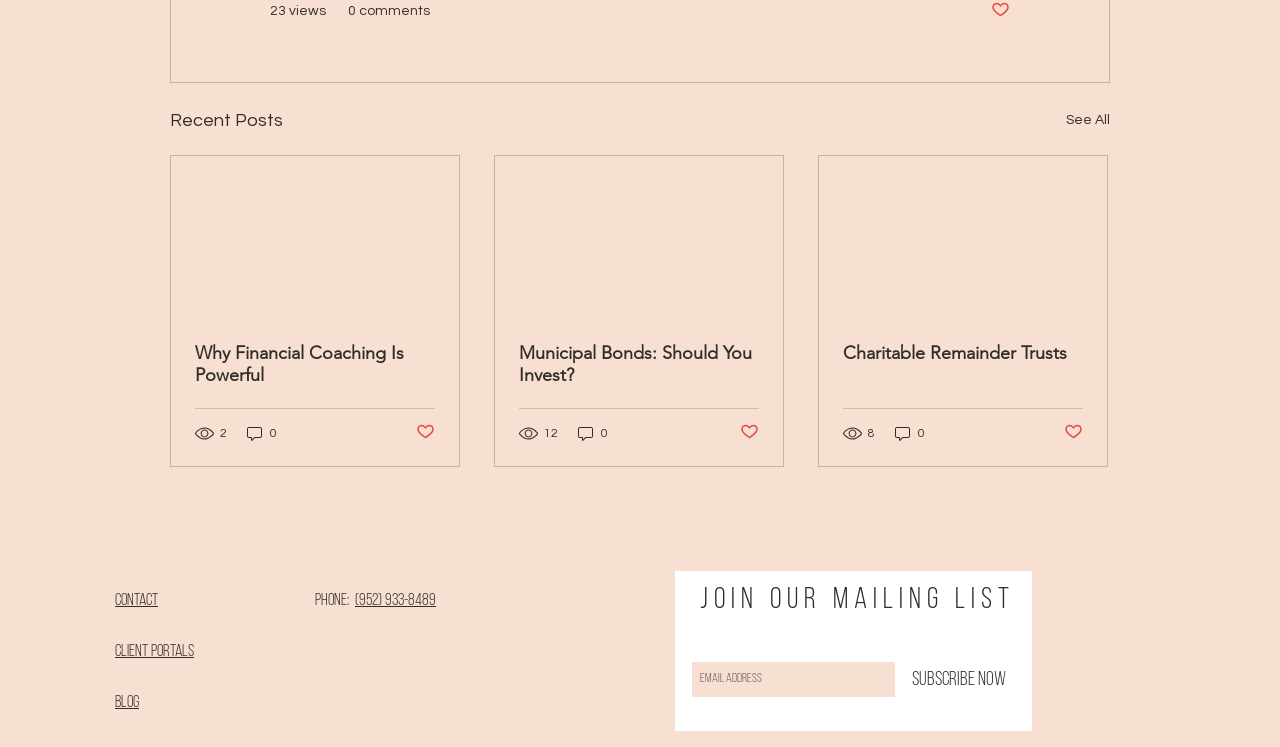Respond to the question below with a concise word or phrase:
How many articles are displayed on the webpage?

3